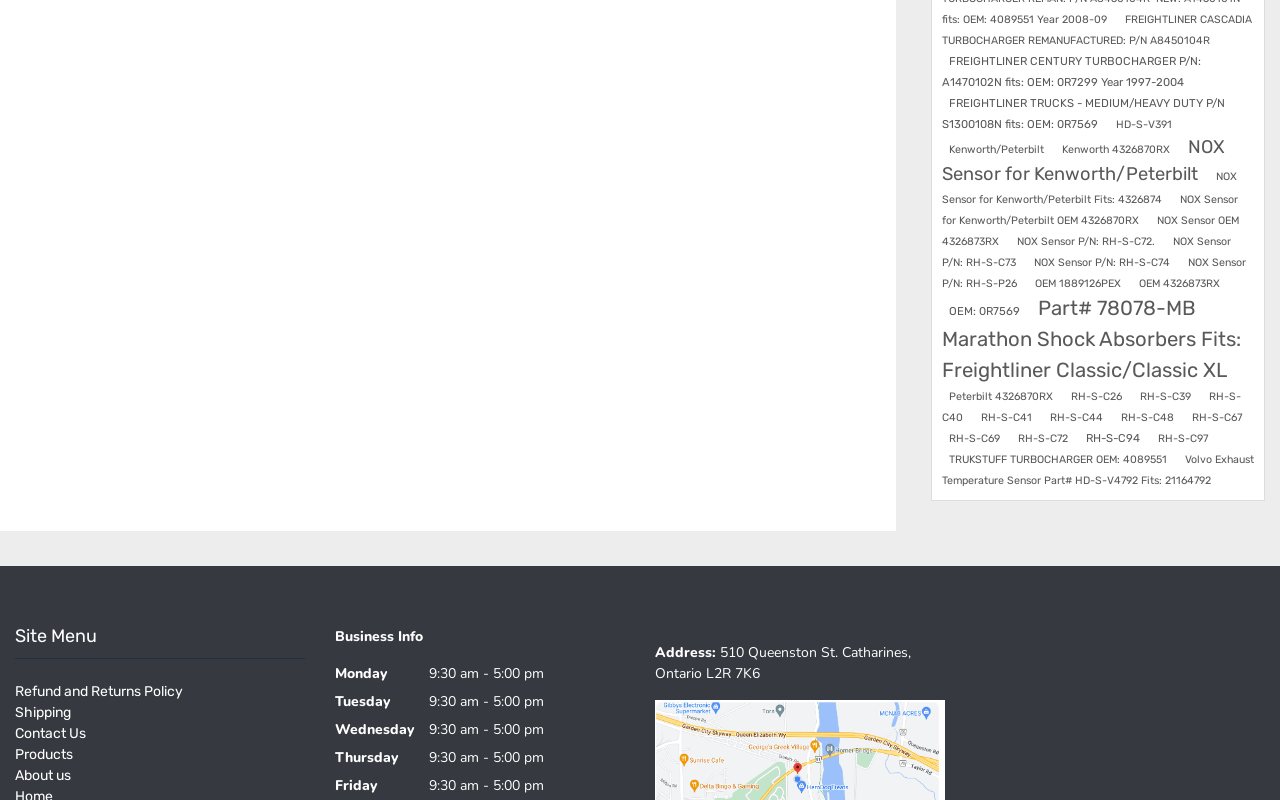Please identify the bounding box coordinates of the element I need to click to follow this instruction: "Click on FREIGHTLINER CASCADIA TURBOCHARGER REMANUFACTURED: P/N A8450104R".

[0.736, 0.012, 0.978, 0.062]